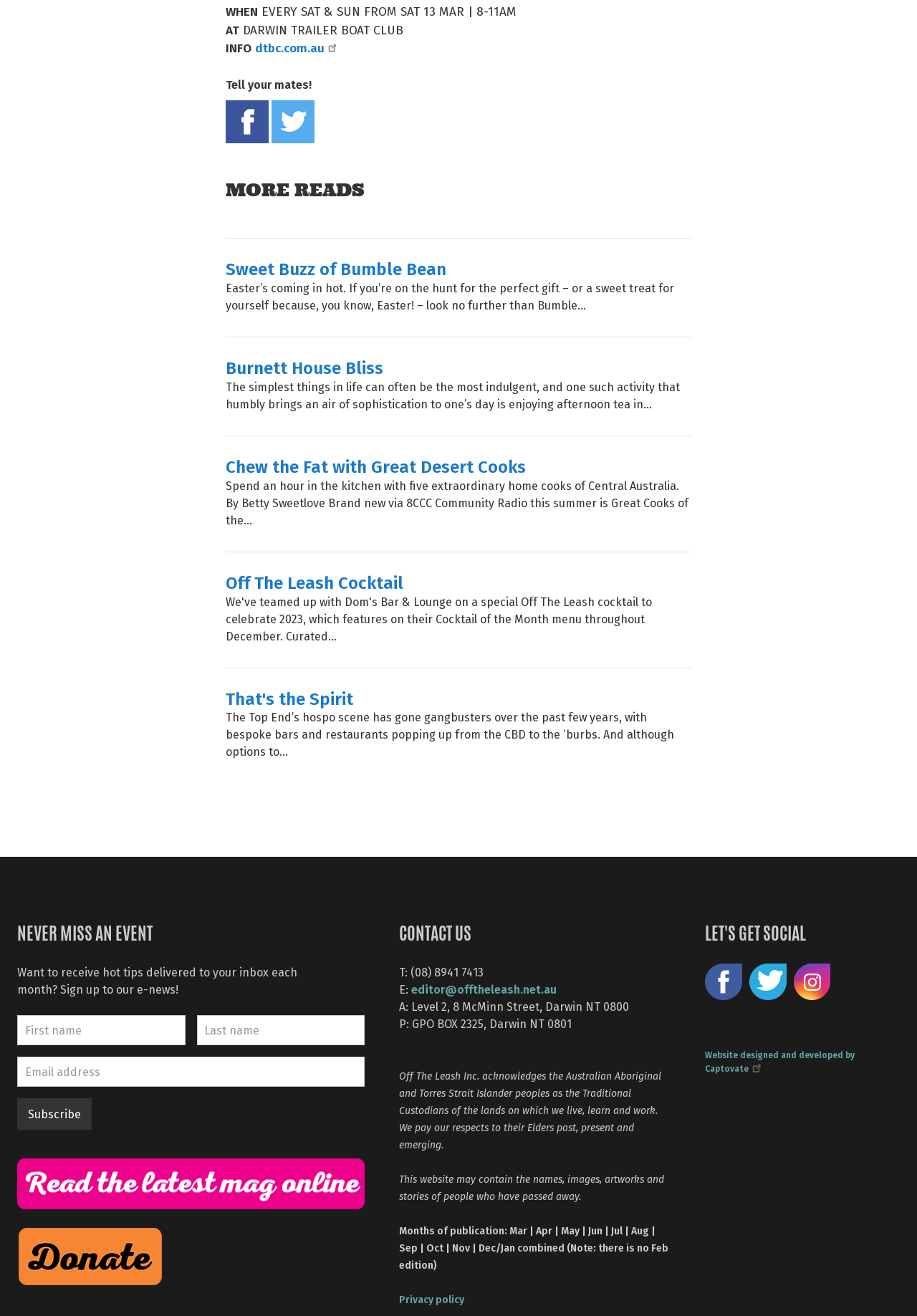What is the name of the radio station?
Please analyze the image and answer the question with as much detail as possible.

I found the answer by looking at the StaticText element with the text 'By Betty Sweetlove Brand new via 8CCC Community Radio this summer is Great Cooks of the...' at coordinates [0.246, 0.362, 0.751, 0.402].